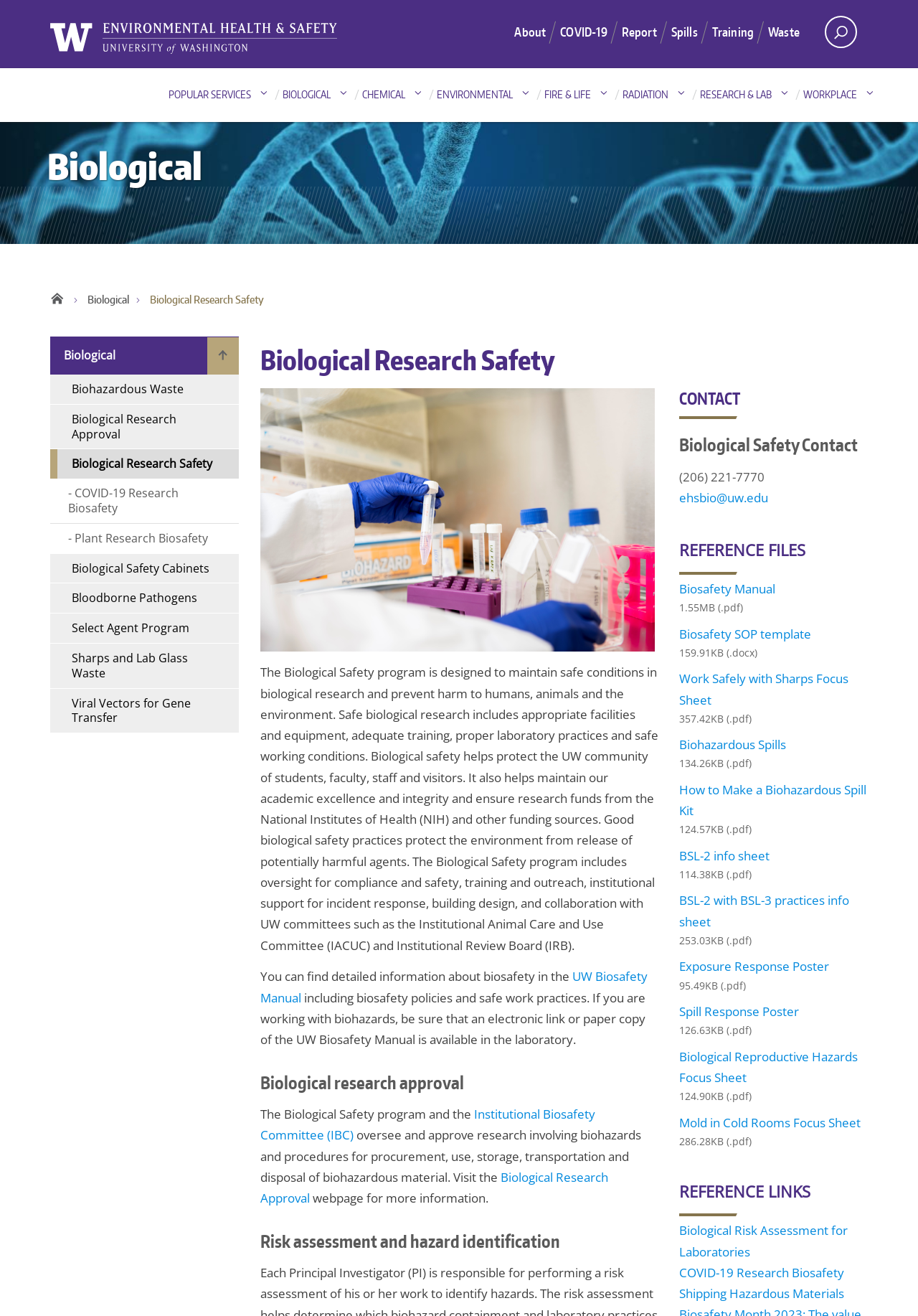Provide a thorough description of this webpage.

The webpage is about Biological Research Safety, which is a part of the Environmental Health and Safety (EHS) department. At the top of the page, there is a menu bar with links to various sections, including "About", "COVID-19", "Report", "Spills", "Training", and "Waste". Next to the menu bar, there is a search button.

Below the menu bar, there is a navigation section with links to popular services, including "Biological", "Chemical", "Environmental", "Fire & Life", "Radiation", "Research & Lab", and "Workplace". This section is followed by a breadcrumbs navigation section, which shows the current page's location in the website's hierarchy.

The main content of the page is divided into two columns. The left column contains a menu with links to various biological research safety topics, including "Biological Research Safety", "Biohazardous Waste", "Biological Research Approval", and "Biological Safety Cabinets". The right column contains a heading "Biological Research Safety" and an image of gloved hands working inside a biosafety cabinet.

Below the image, there is a paragraph of text that explains the purpose of the Biological Safety program, which is to maintain safe conditions in biological research and prevent harm to humans, animals, and the environment. The program includes oversight for compliance and safety, training and outreach, institutional support for incident response, building design, and collaboration with UW committees.

The page also contains sections on biological research approval, risk assessment and hazard identification, and contact information for the Biological Safety program. Additionally, there is a section with reference files, including links to the Biosafety Manual, Biosafety SOP template, and other documents related to biological research safety.

Overall, the webpage provides information and resources for researchers and laboratory personnel working with biohazards, with the goal of promoting safe and responsible research practices.